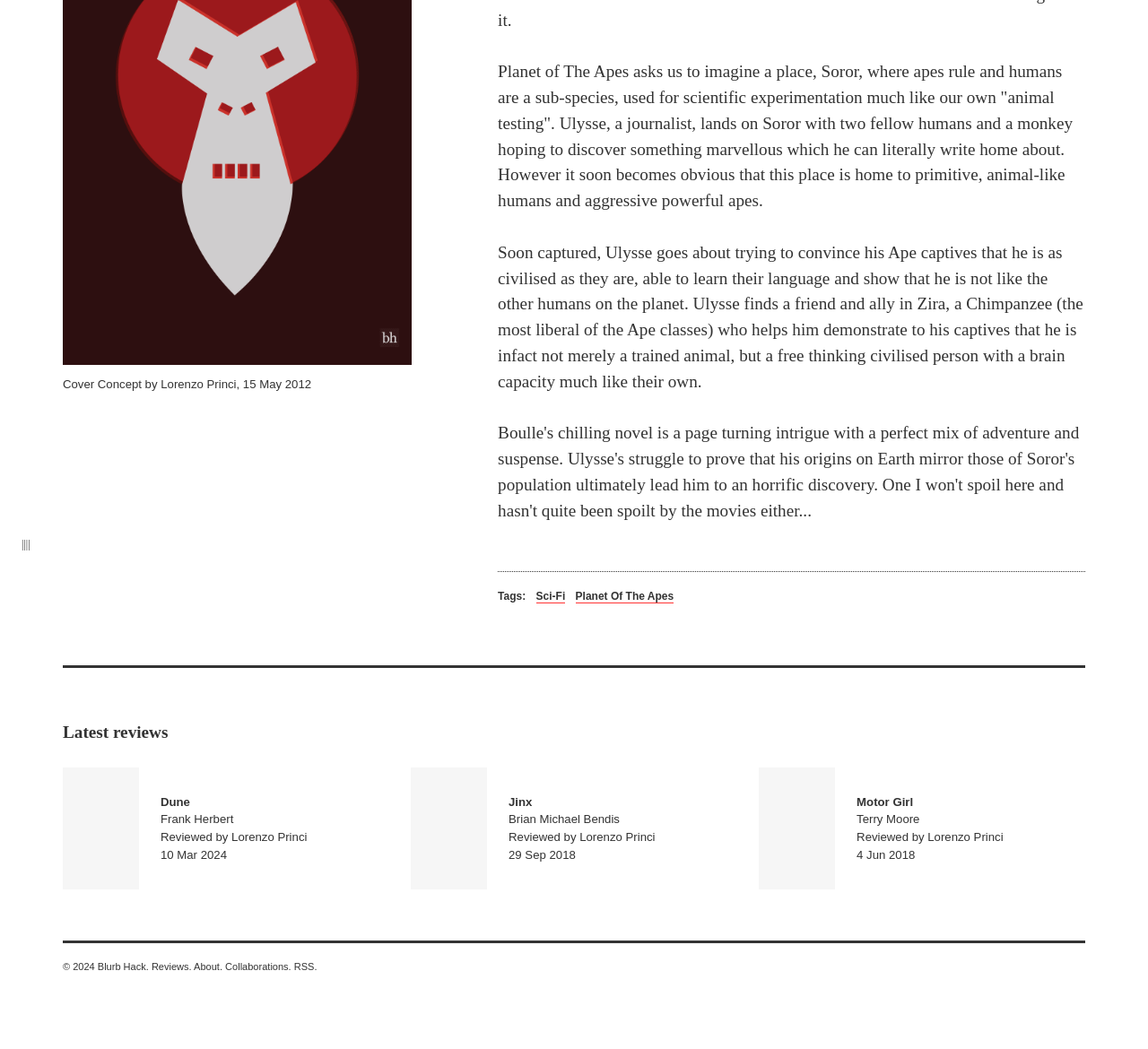Identify the bounding box for the UI element described as: "Reviews.". Ensure the coordinates are four float numbers between 0 and 1, formatted as [left, top, right, bottom].

[0.132, 0.916, 0.167, 0.927]